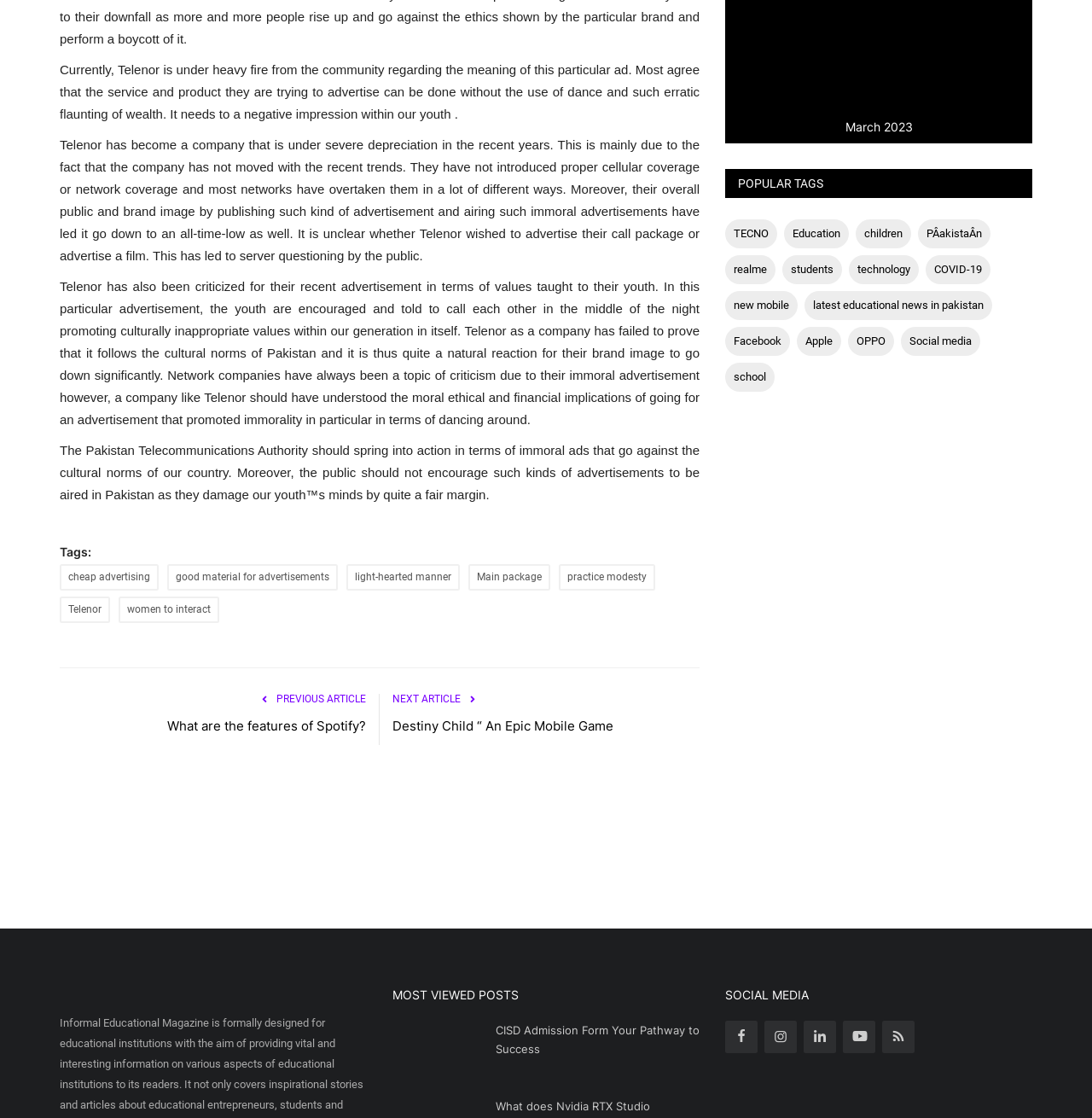Please provide the bounding box coordinates in the format (top-left x, top-left y, bottom-right x, bottom-right y). Remember, all values are floating point numbers between 0 and 1. What is the bounding box coordinate of the region described as: women to interact

[0.109, 0.533, 0.201, 0.557]